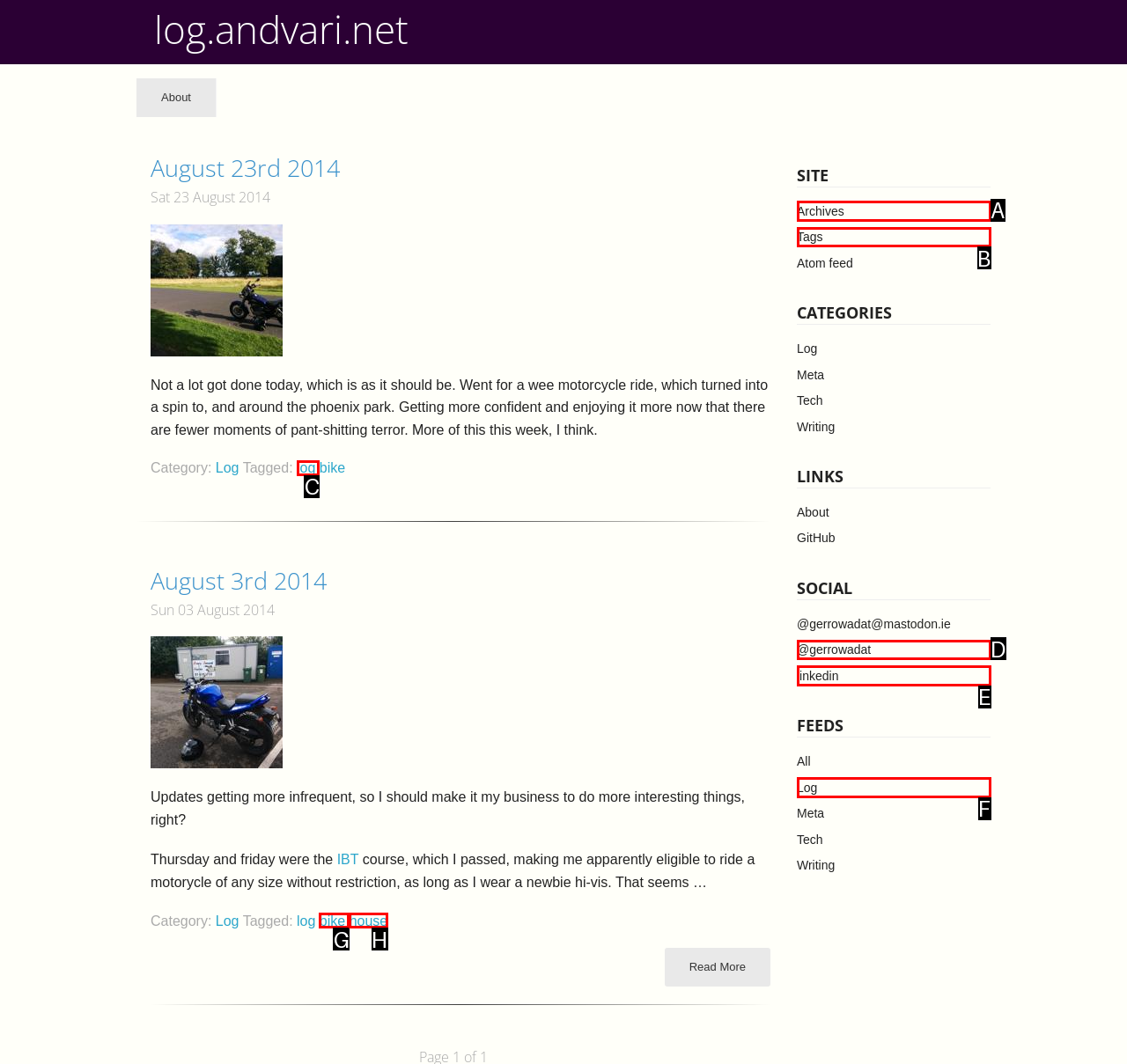Which option is described as follows: Tags
Answer with the letter of the matching option directly.

B